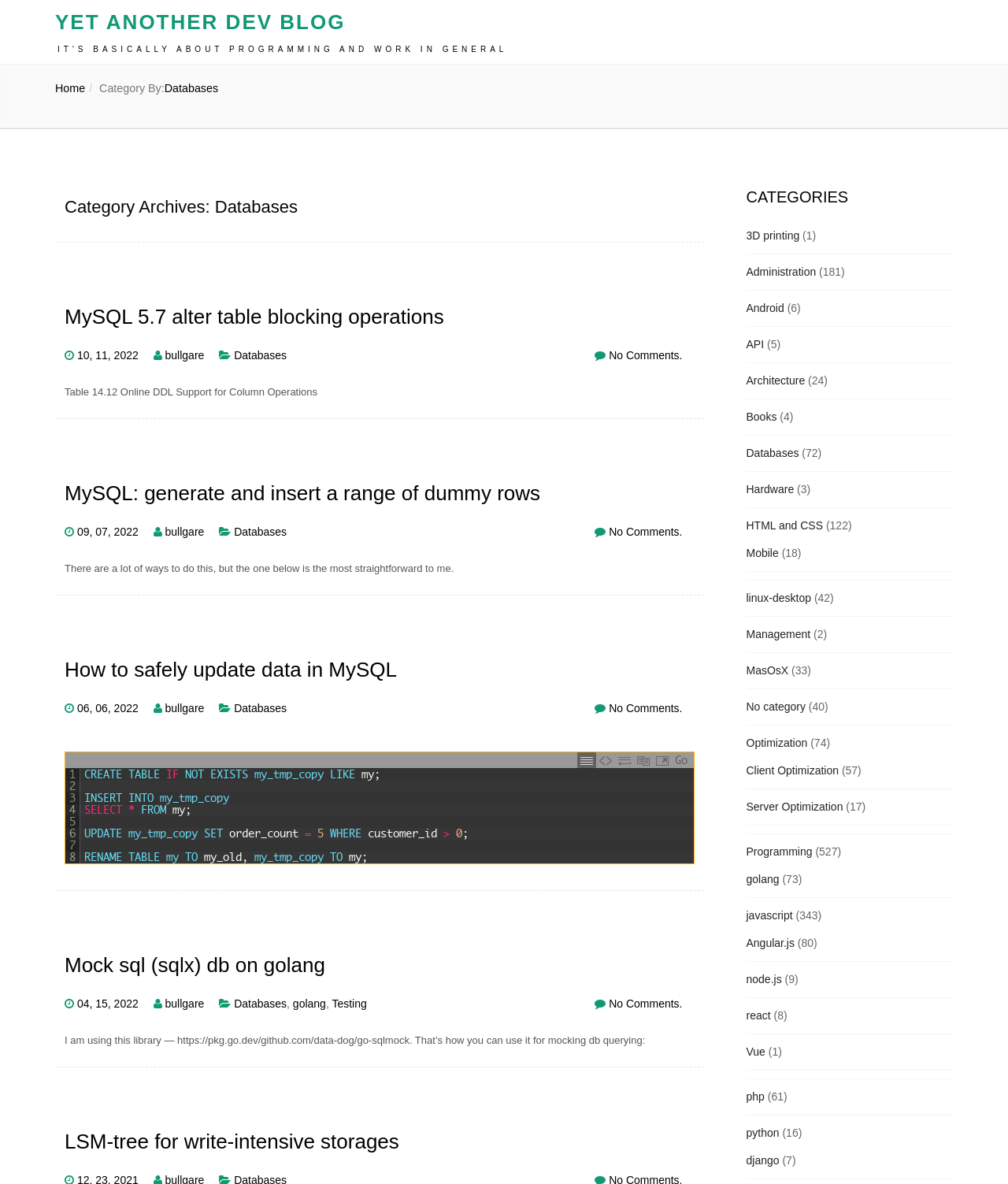Determine the bounding box coordinates for the UI element matching this description: "LSM-tree for write-intensive storages".

[0.064, 0.954, 0.396, 0.974]